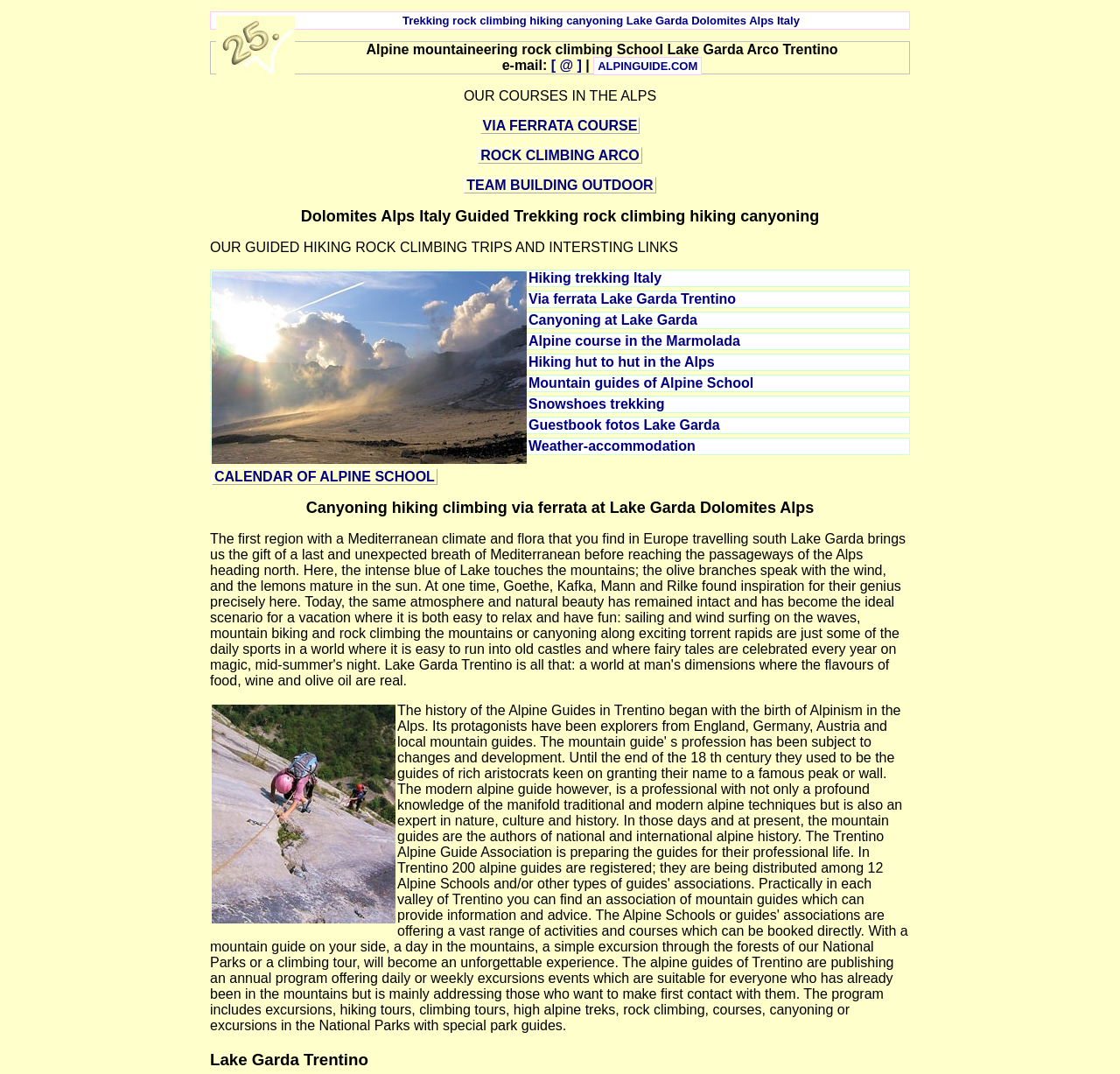Please determine the bounding box coordinates of the element to click in order to execute the following instruction: "Explore the Rock Climbing Arco page". The coordinates should be four float numbers between 0 and 1, specified as [left, top, right, bottom].

[0.427, 0.137, 0.573, 0.152]